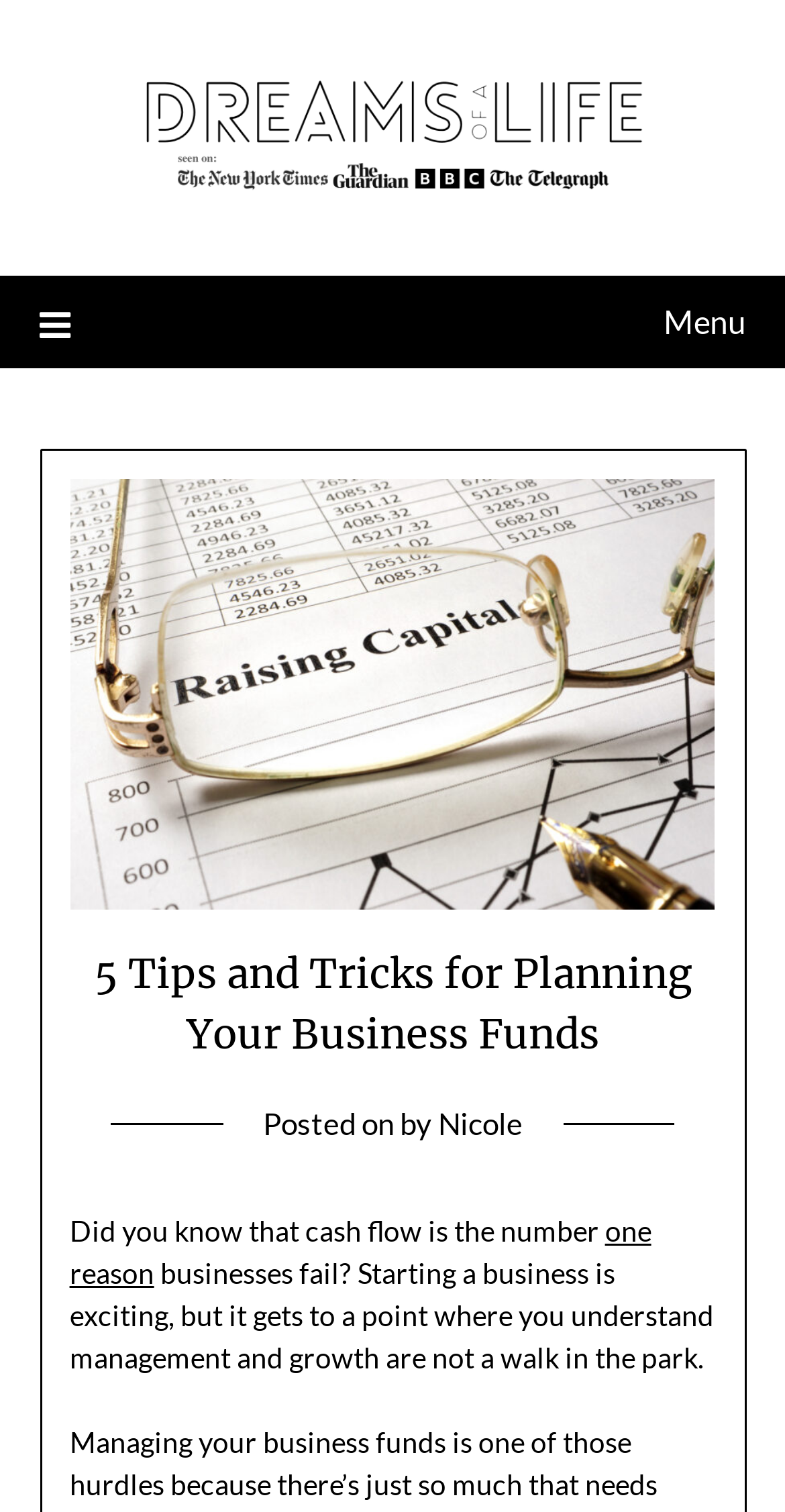How many tips are provided in the article?
Using the details from the image, give an elaborate explanation to answer the question.

The title of the article '5 Tips and Tricks for Planning Your Business Funds' suggests that the article provides 5 tips or tricks for planning business funds.